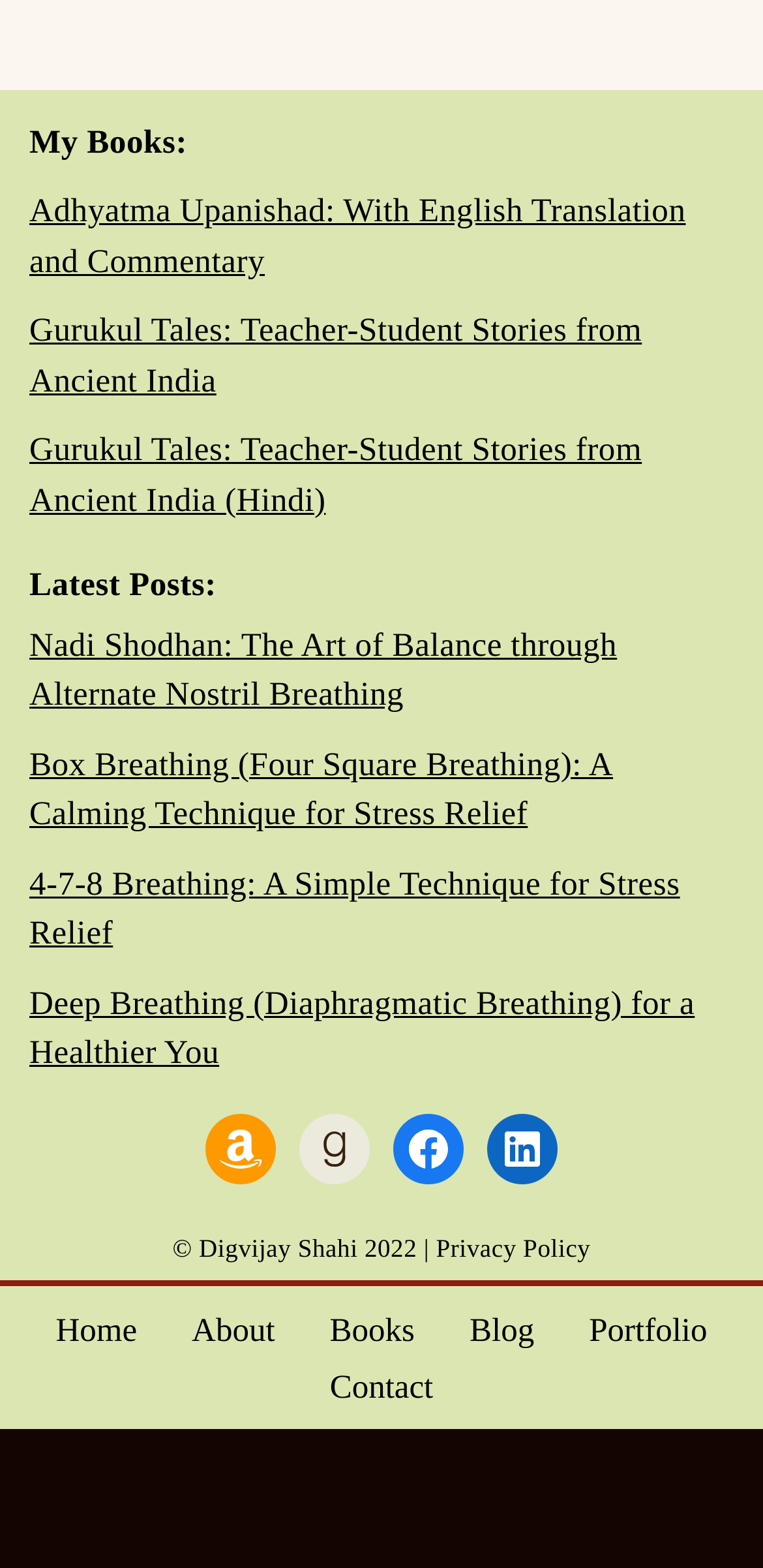Given the description: "Blog", determine the bounding box coordinates of the UI element. The coordinates should be formatted as four float numbers between 0 and 1, [left, top, right, bottom].

[0.615, 0.831, 0.7, 0.866]